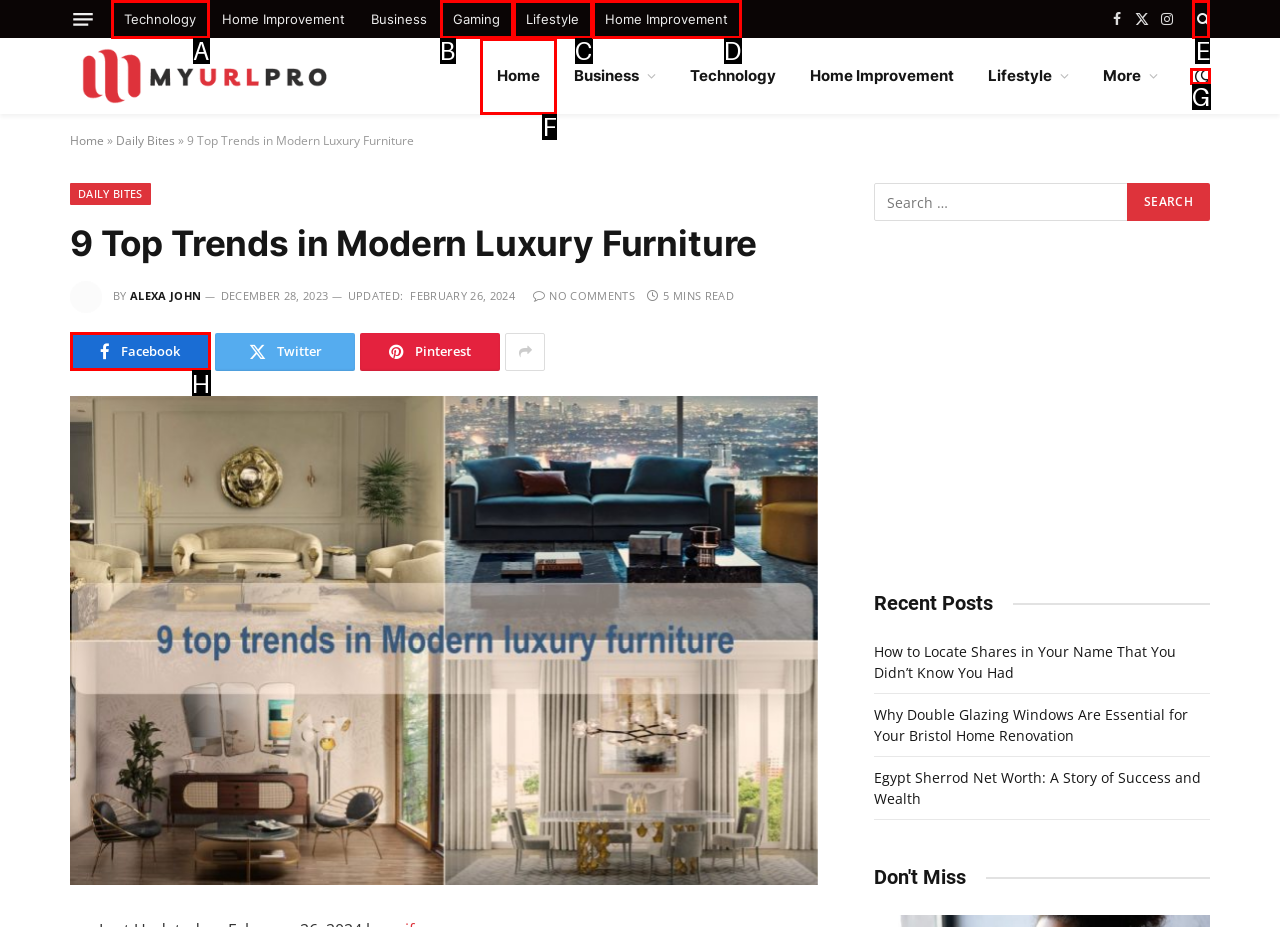Select the option I need to click to accomplish this task: Click on the 'Home' link
Provide the letter of the selected choice from the given options.

F